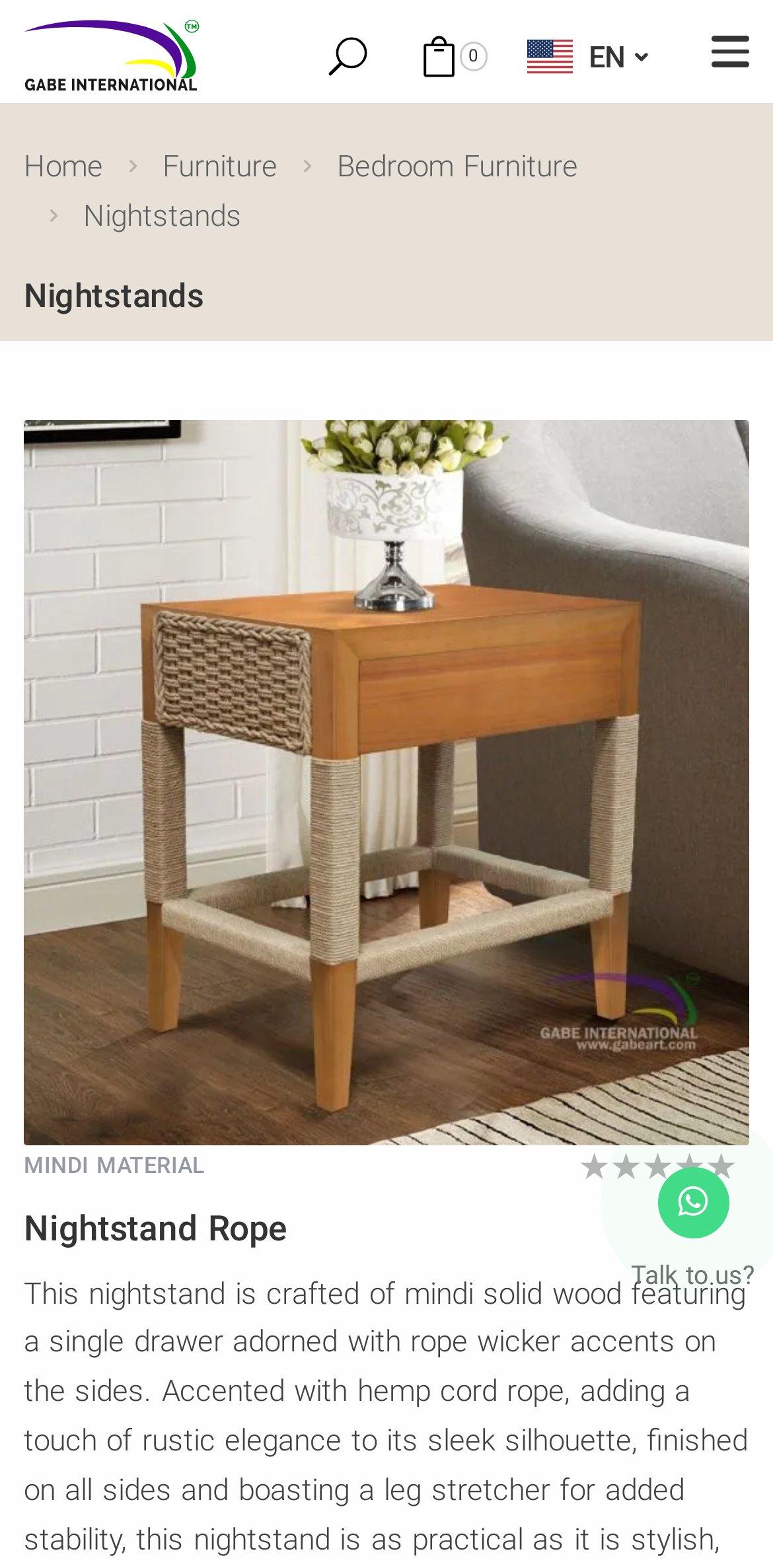Can you identify the bounding box coordinates of the clickable region needed to carry out this instruction: 'View the Solid Wood Nightstand - Rope Accent Legs product'? The coordinates should be four float numbers within the range of 0 to 1, stated as [left, top, right, bottom].

[0.031, 0.487, 0.969, 0.51]